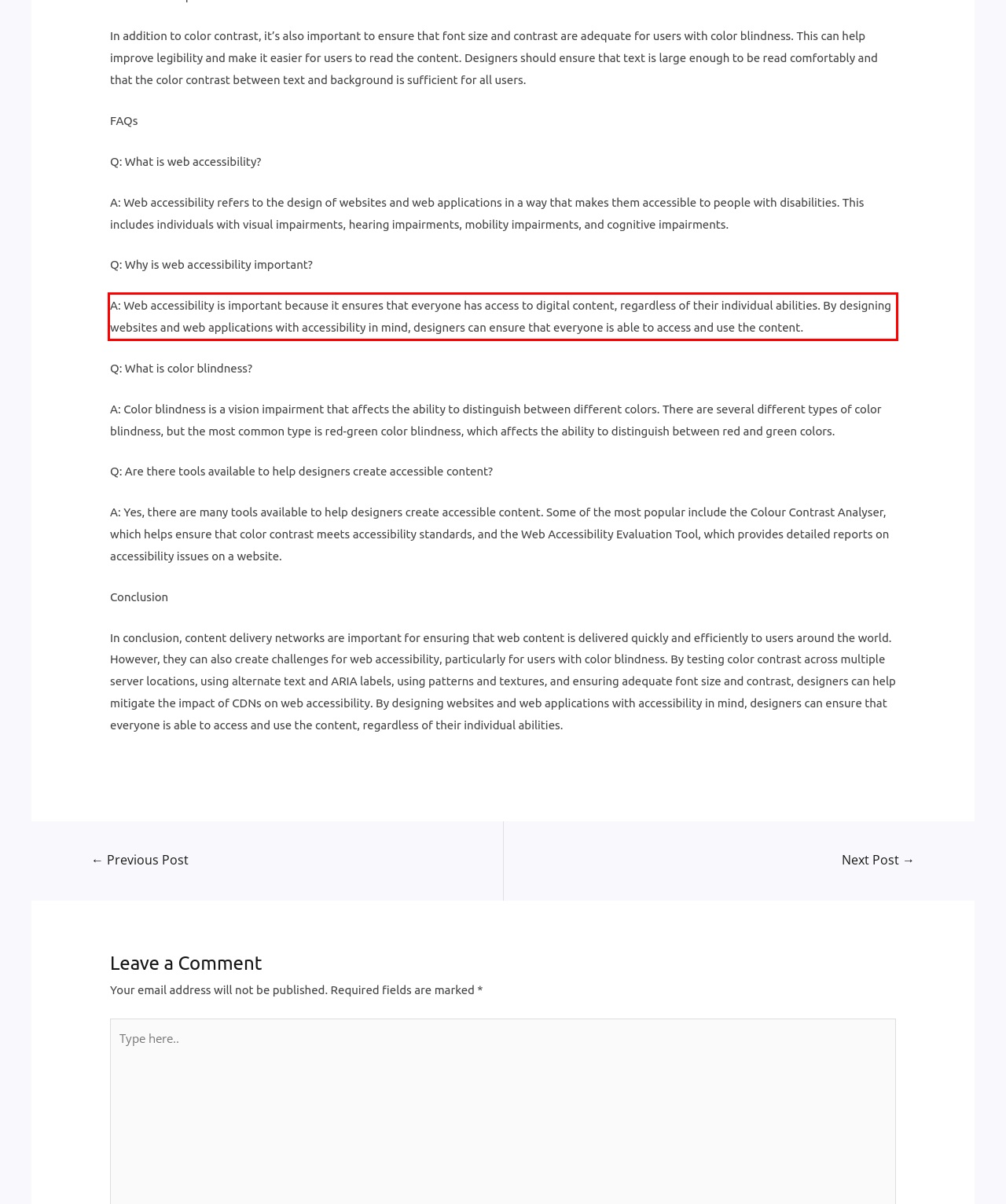Please perform OCR on the text content within the red bounding box that is highlighted in the provided webpage screenshot.

A: Web accessibility is important because it ensures that everyone has access to digital content, regardless of their individual abilities. By designing websites and web applications with accessibility in mind, designers can ensure that everyone is able to access and use the content.